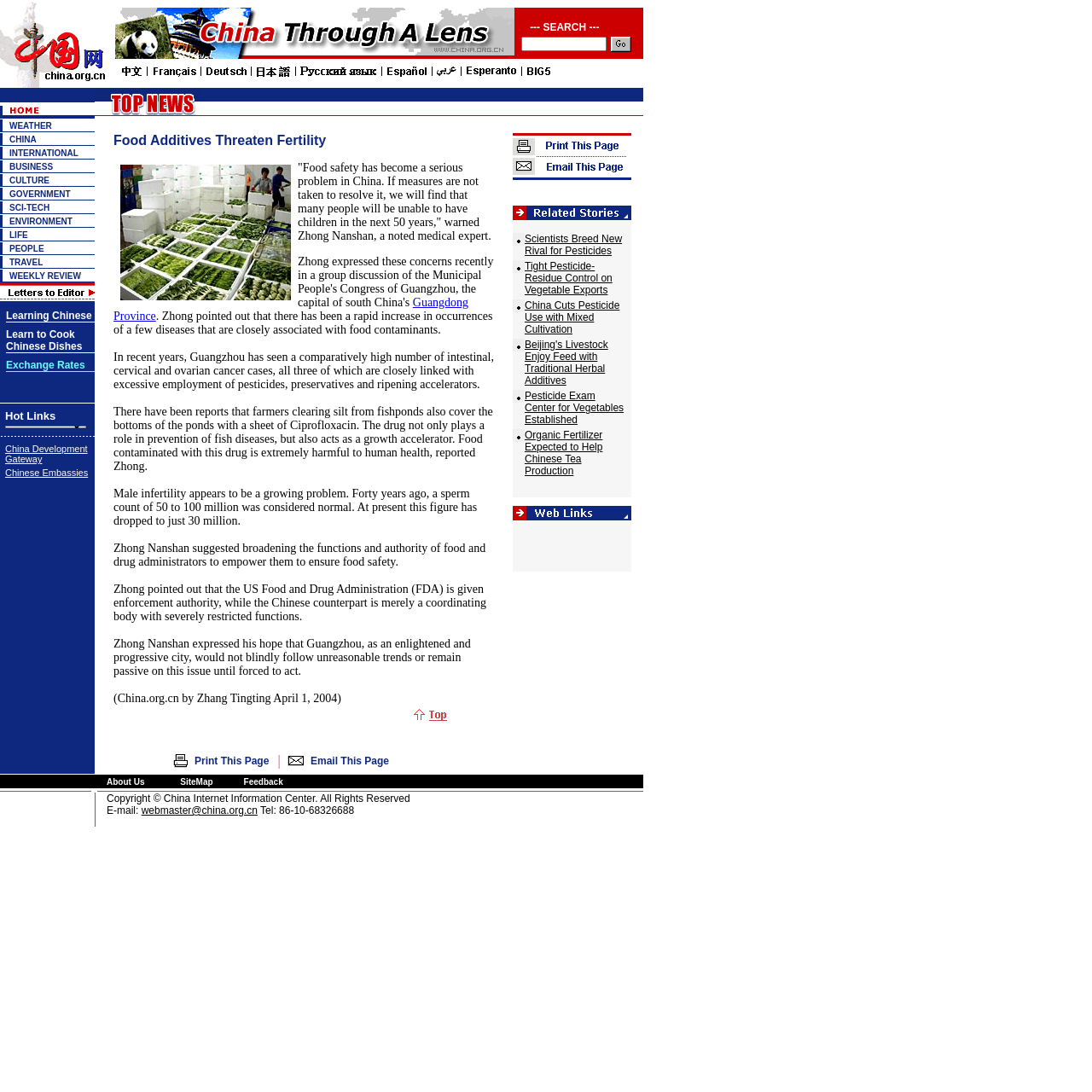Provide the bounding box coordinates for the UI element that is described as: "Get Involved".

None